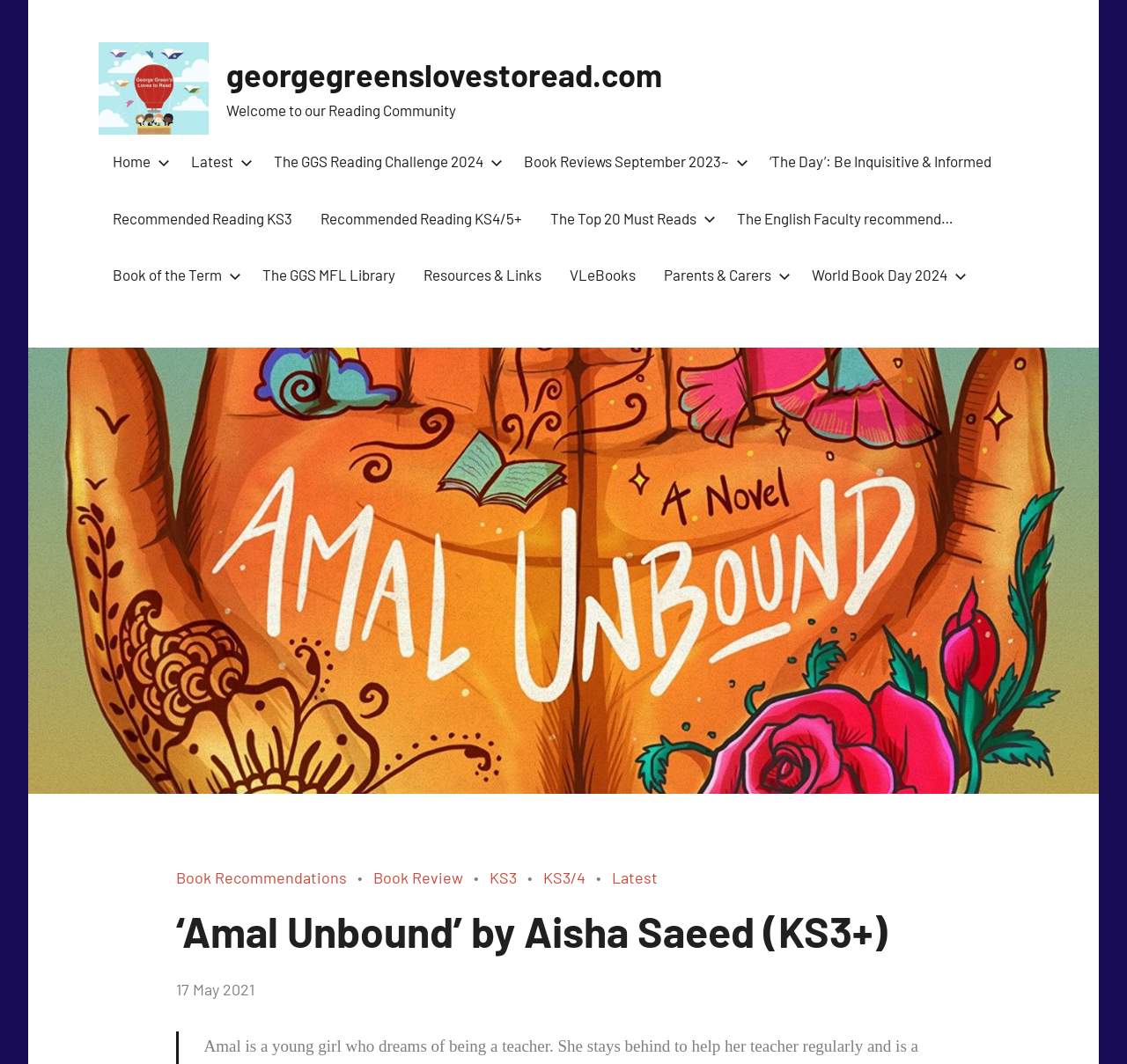Locate the bounding box coordinates of the element that needs to be clicked to carry out the instruction: "Go to the 'Book of the Term' page". The coordinates should be given as four float numbers ranging from 0 to 1, i.e., [left, top, right, bottom].

[0.1, 0.244, 0.208, 0.277]